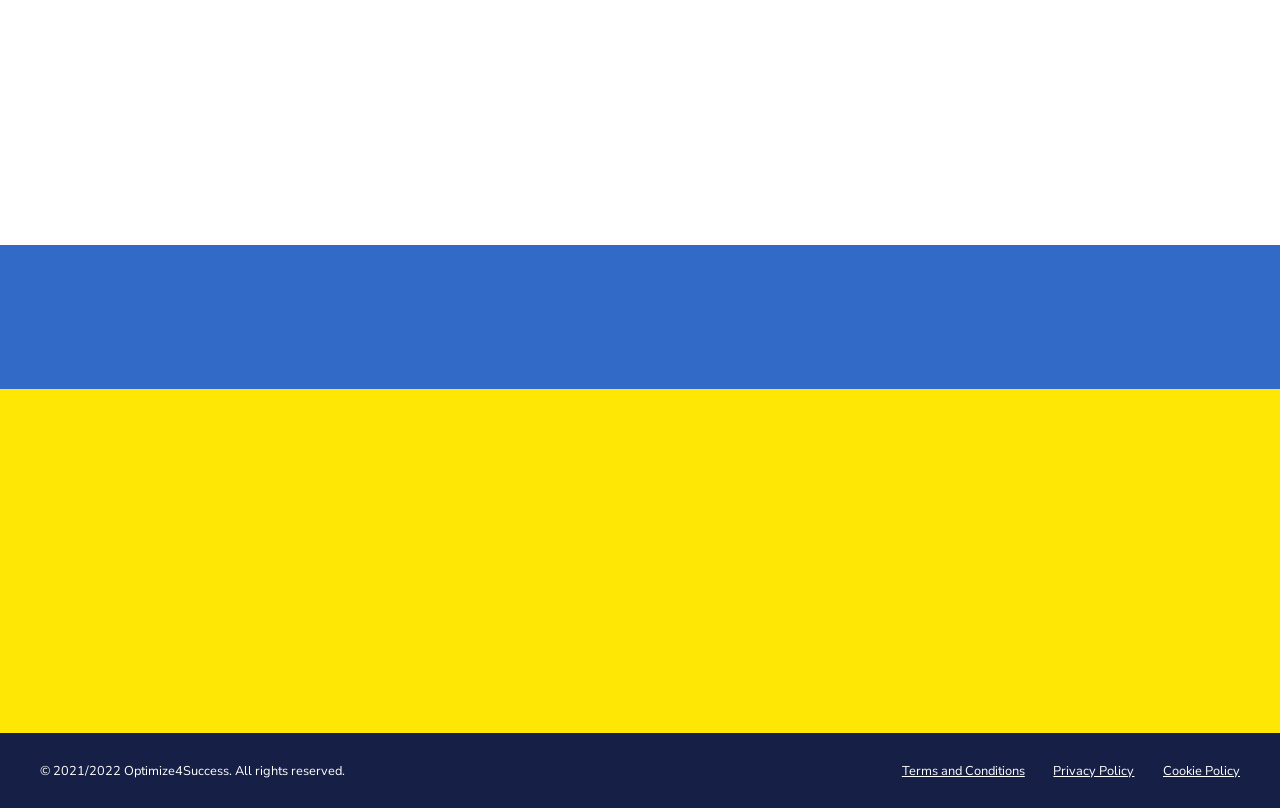Please specify the bounding box coordinates in the format (top-left x, top-left y, bottom-right x, bottom-right y), with all values as floating point numbers between 0 and 1. Identify the bounding box of the UI element described by: Do Not Sell My Info

[0.516, 0.744, 0.645, 0.781]